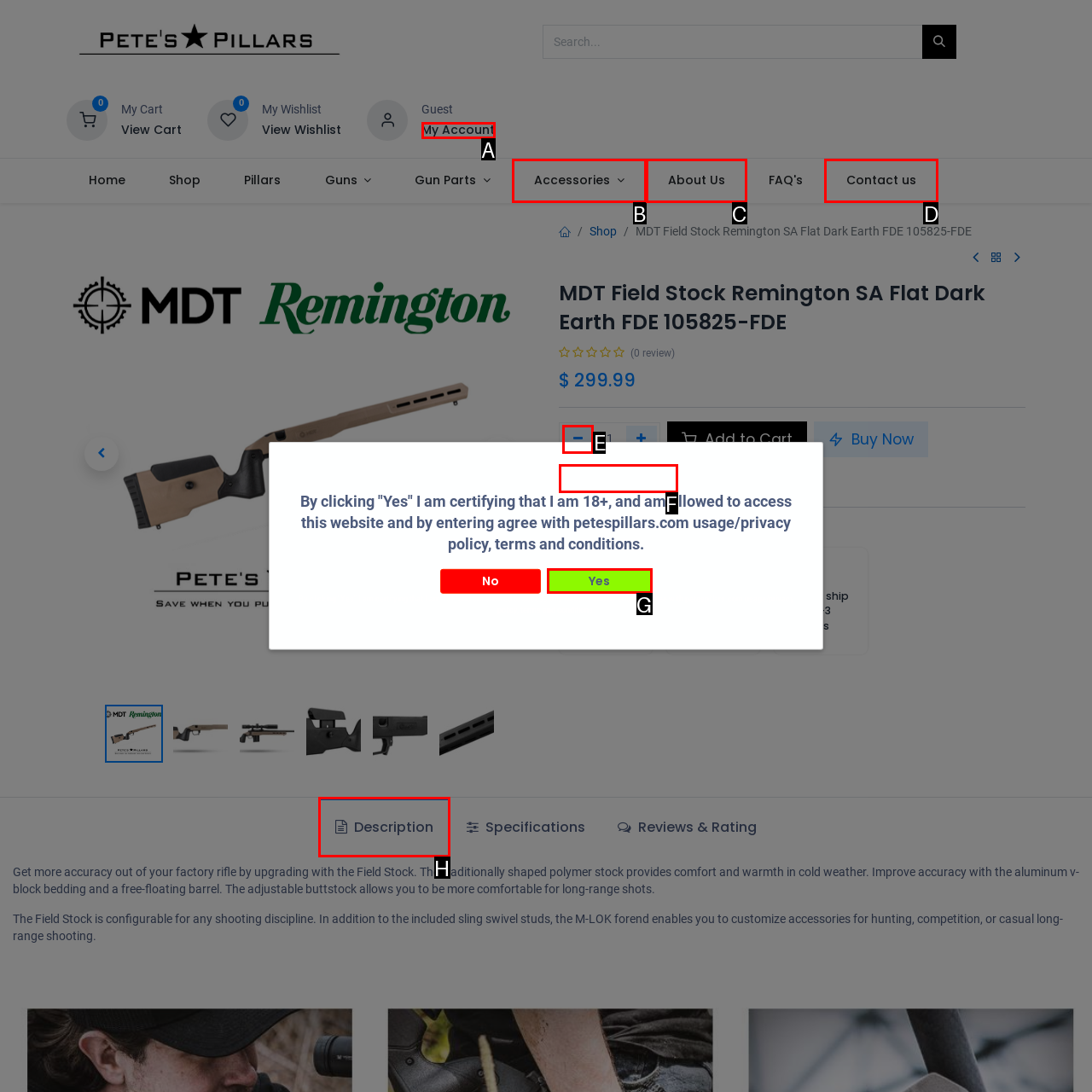Looking at the description: My Account, identify which option is the best match and respond directly with the letter of that option.

A